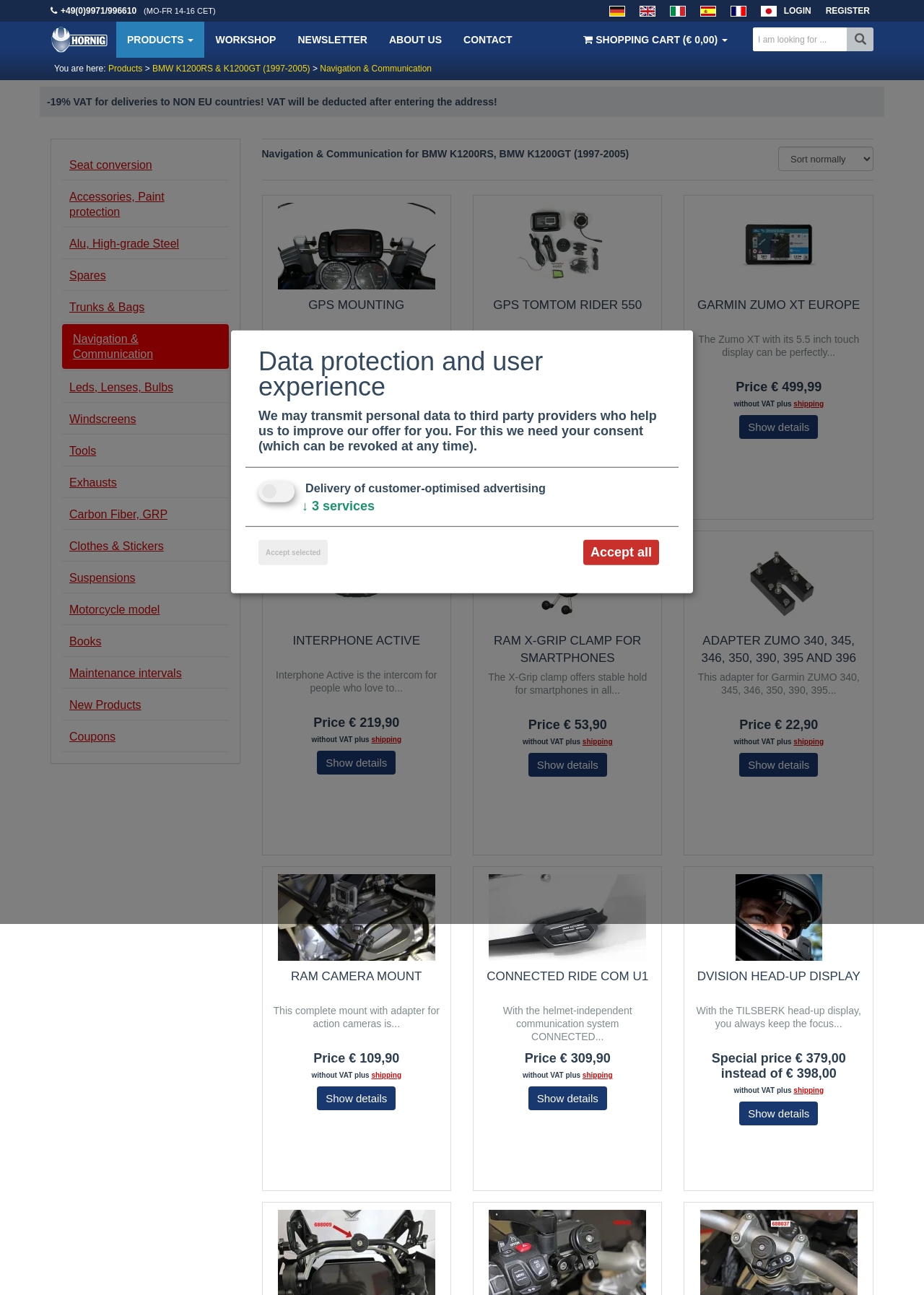Please locate the clickable area by providing the bounding box coordinates to follow this instruction: "Show details of Garmin Zumo XT Europe".

[0.572, 0.321, 0.657, 0.339]